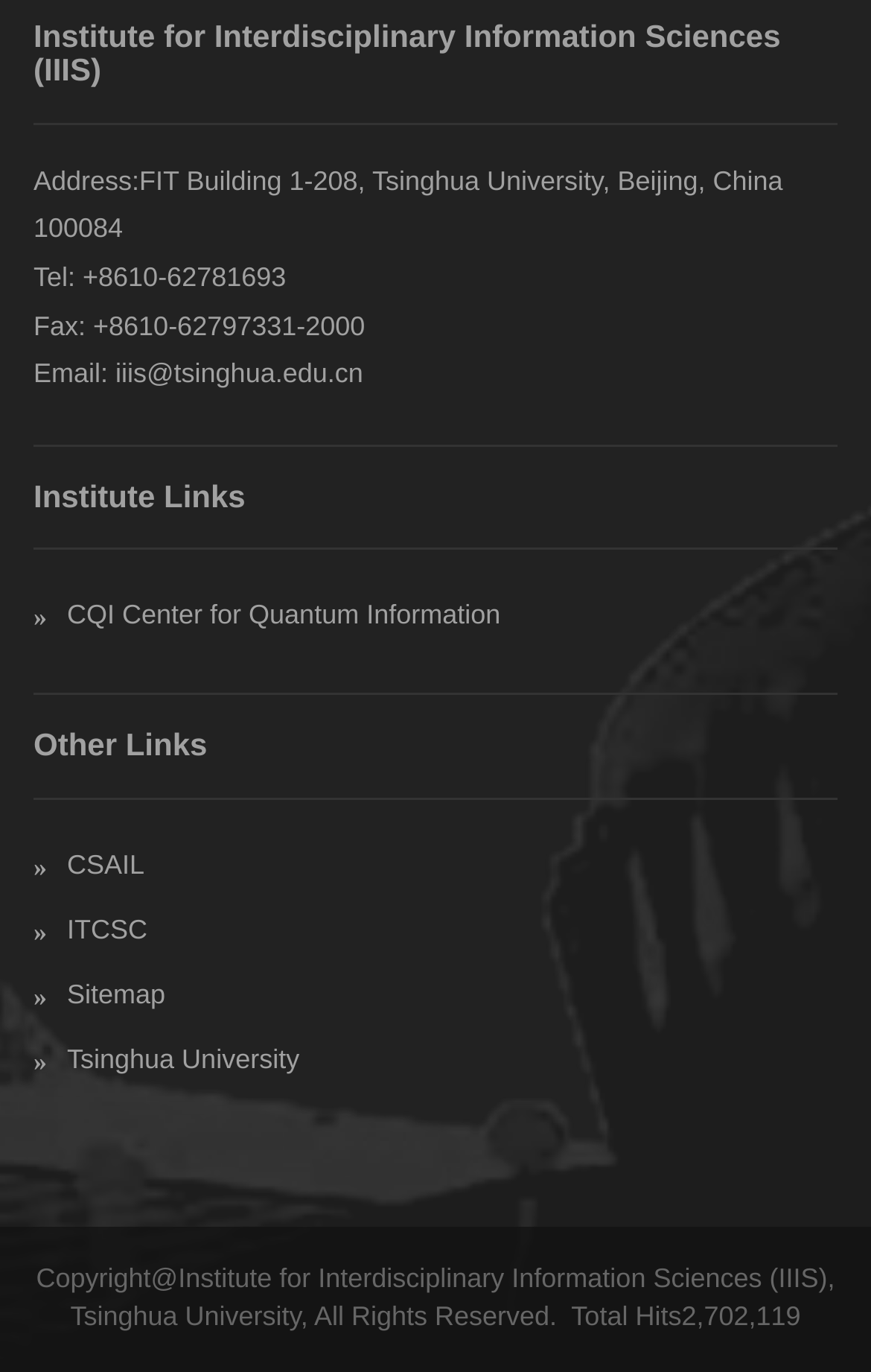What is the address of IIIS?
Refer to the image and give a detailed response to the question.

I found the address by looking at the static text element that says 'Address:FIT Building 1-208, Tsinghua University, Beijing, China 100084' which is located at the top of the page.